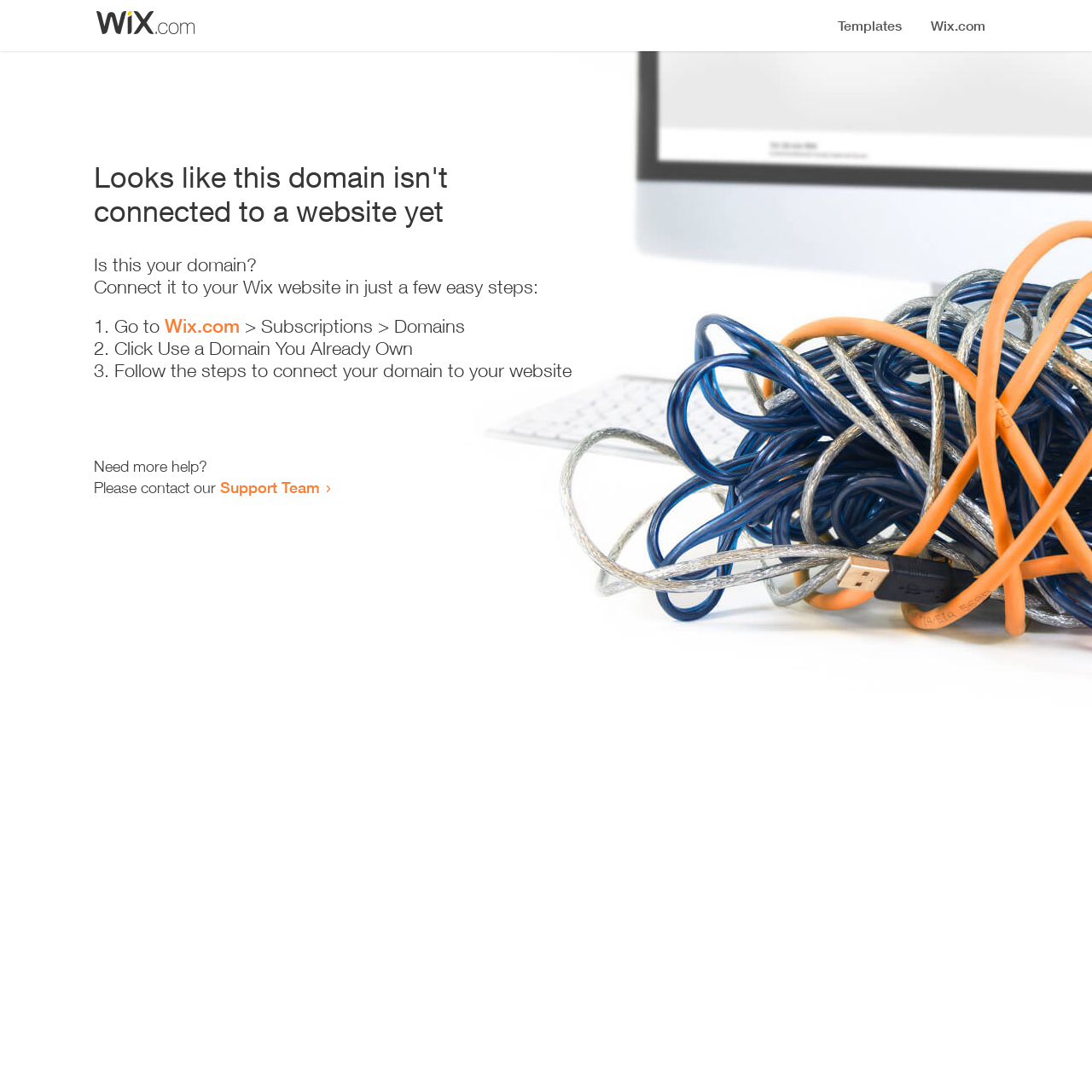How many steps are required to connect the domain?
Using the image as a reference, answer with just one word or a short phrase.

3